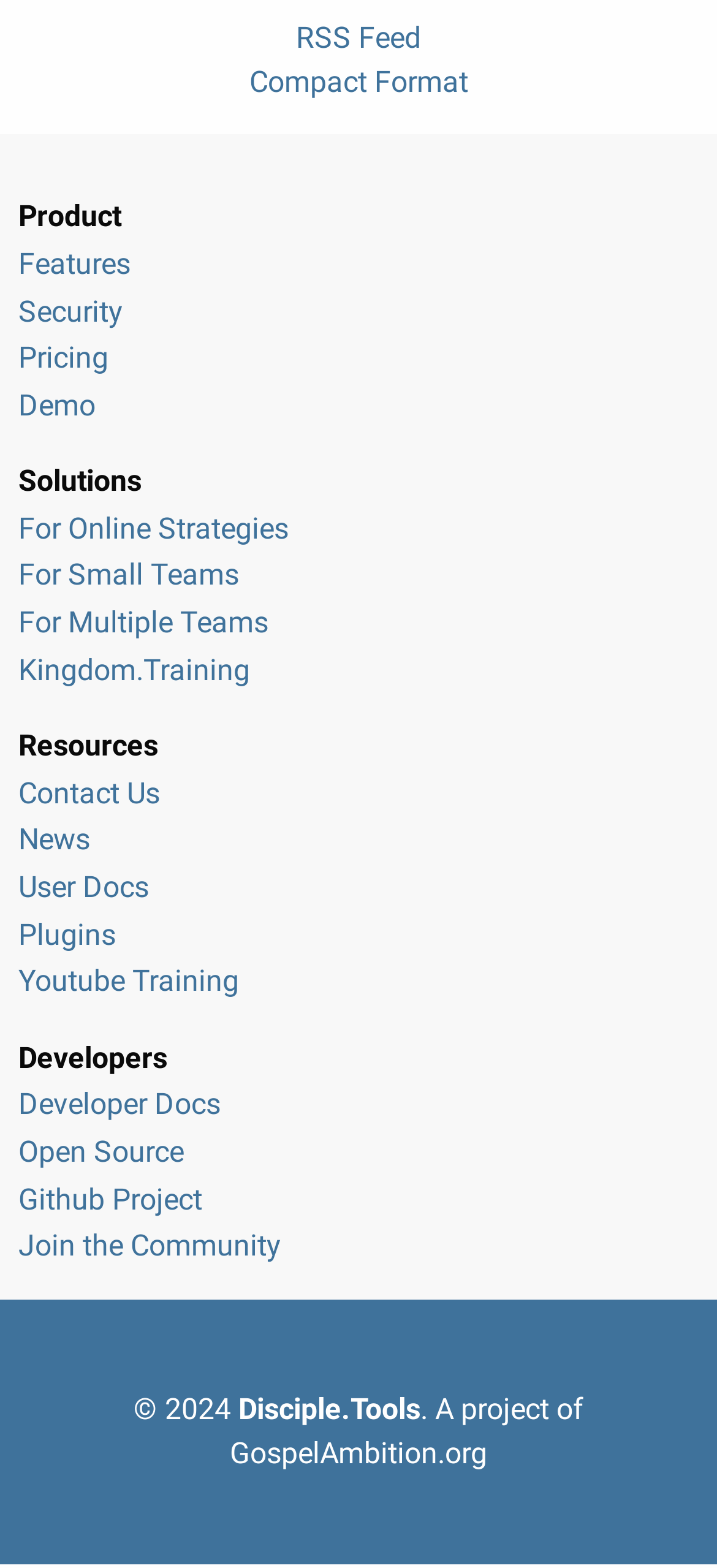Respond concisely with one word or phrase to the following query:
What is the first link on the top right?

RSS Feed